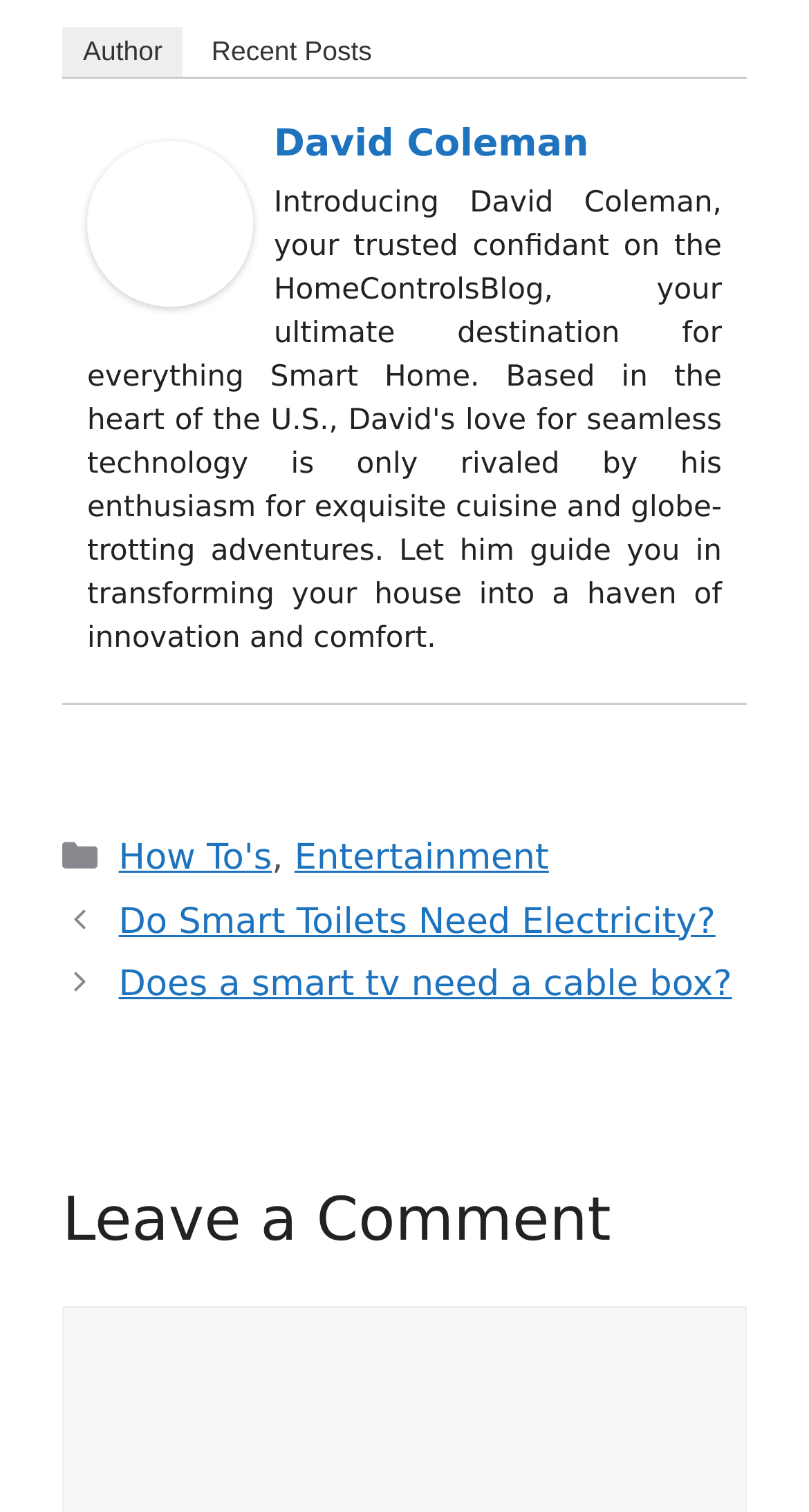Specify the bounding box coordinates of the area to click in order to follow the given instruction: "View author's page."

[0.077, 0.018, 0.226, 0.051]